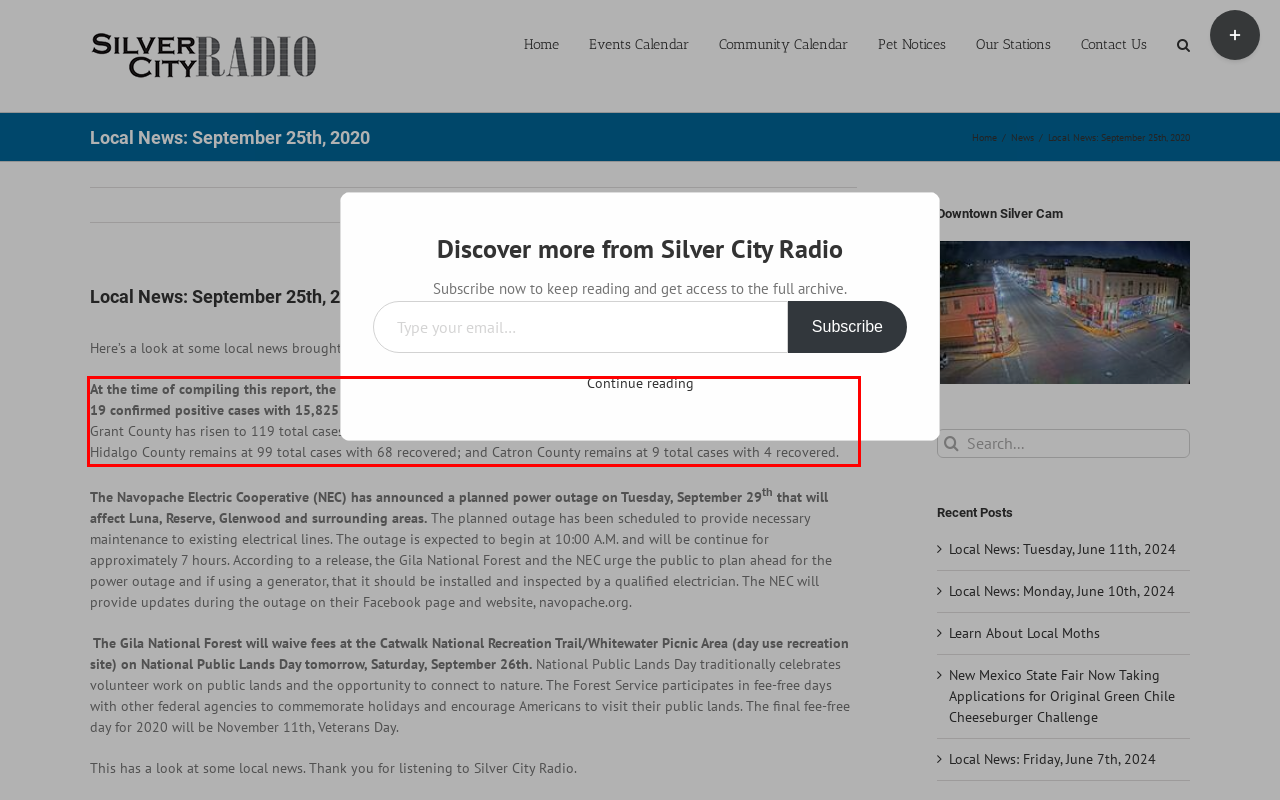Review the webpage screenshot provided, and perform OCR to extract the text from the red bounding box.

At the time of compiling this report, the New Mexico Department of Health, announced a total of 28,224 New Mexico COVID-19 confirmed positive cases with 15,825 tested as recovered. In addition, COVID-19 cases recorded locally are as follows: Grant County has risen to 119 total cases with 44 recovered; Luna County increased to 416 total cases with 154 recovered; Hidalgo County remains at 99 total cases with 68 recovered; and Catron County remains at 9 total cases with 4 recovered.